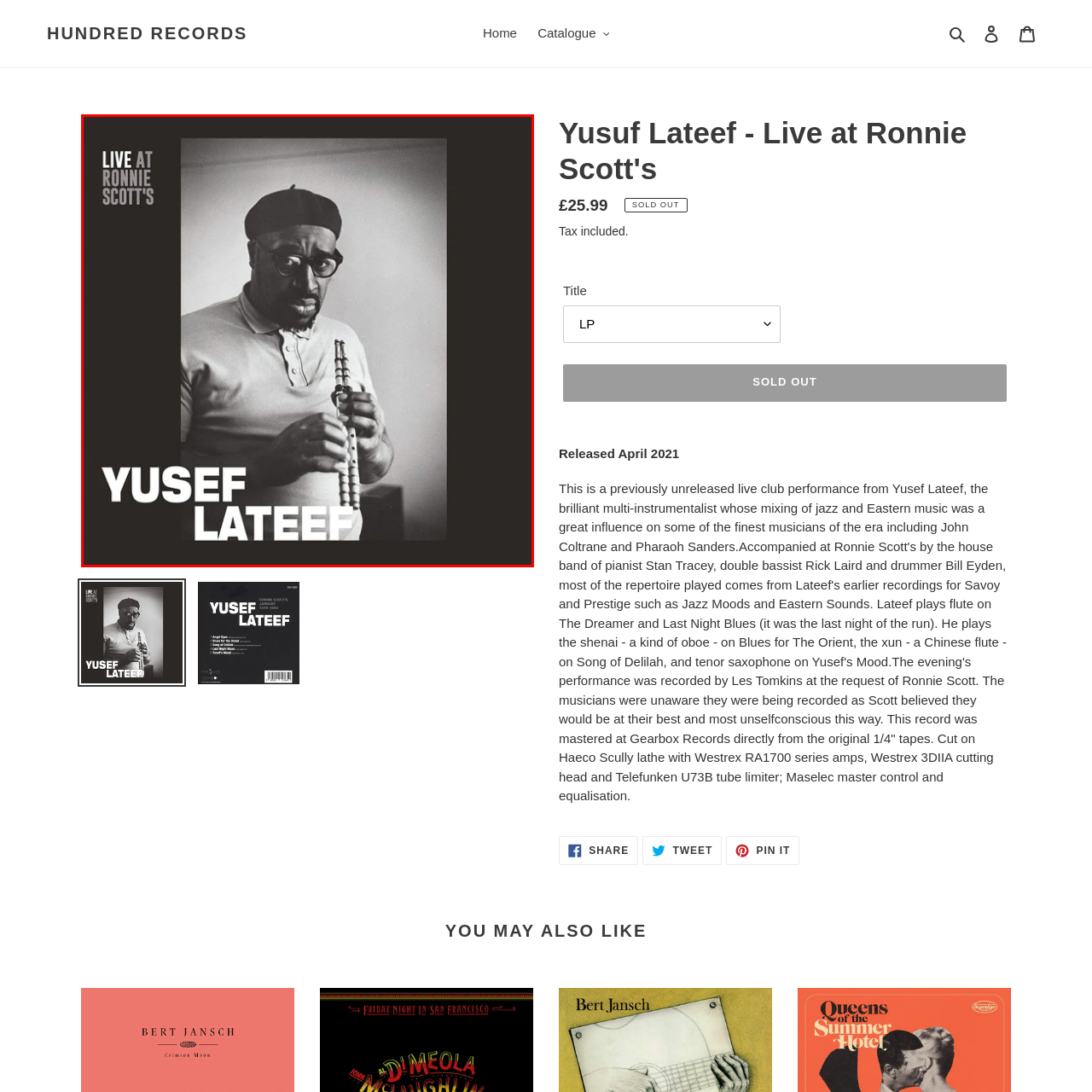What is Yusef Lateef wearing on his head?
Direct your attention to the image marked by the red bounding box and answer the question with a single word or phrase.

a beret